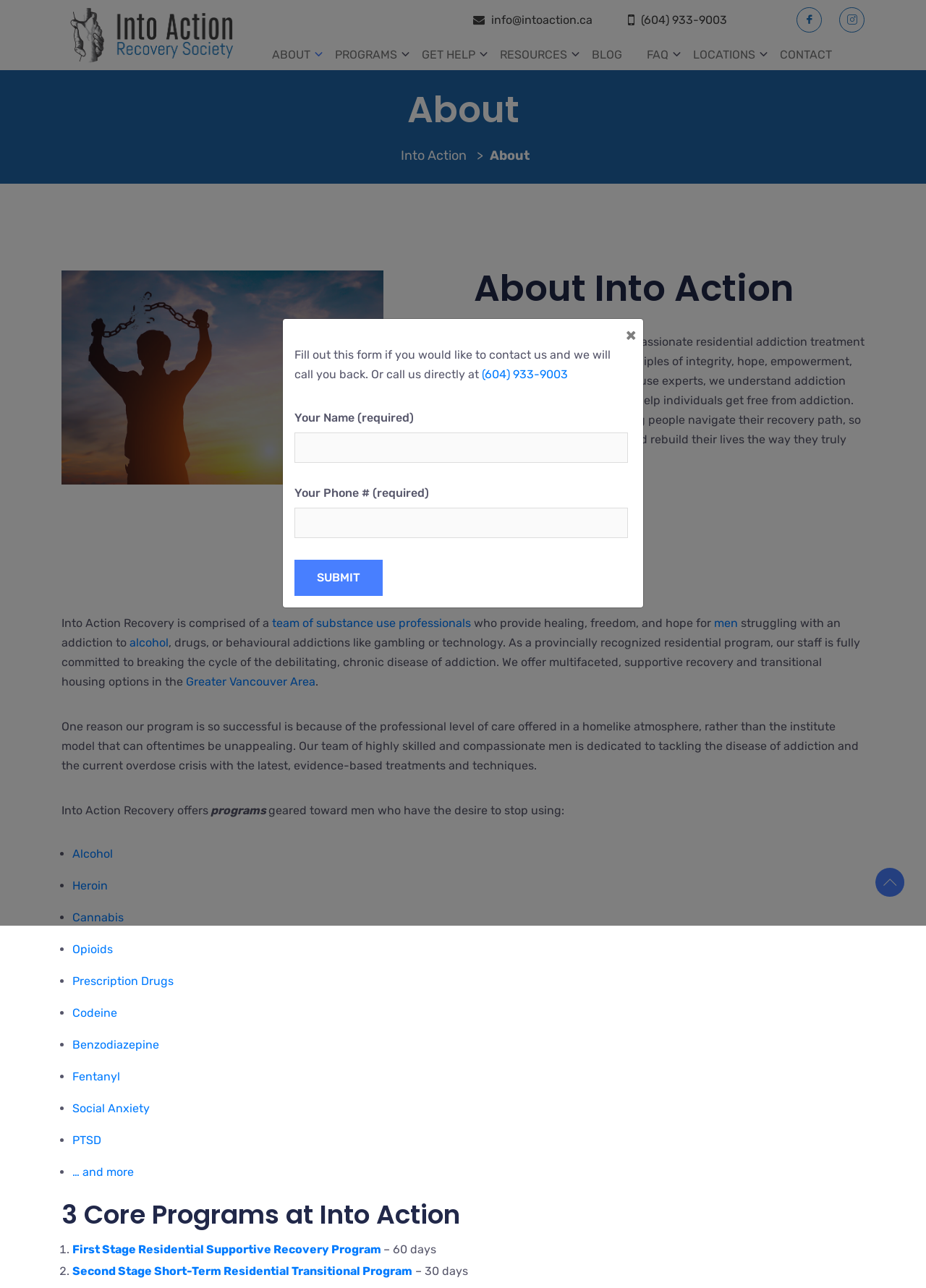Specify the bounding box coordinates (top-left x, top-left y, bottom-right x, bottom-right y) of the UI element in the screenshot that matches this description: [ date ]

None